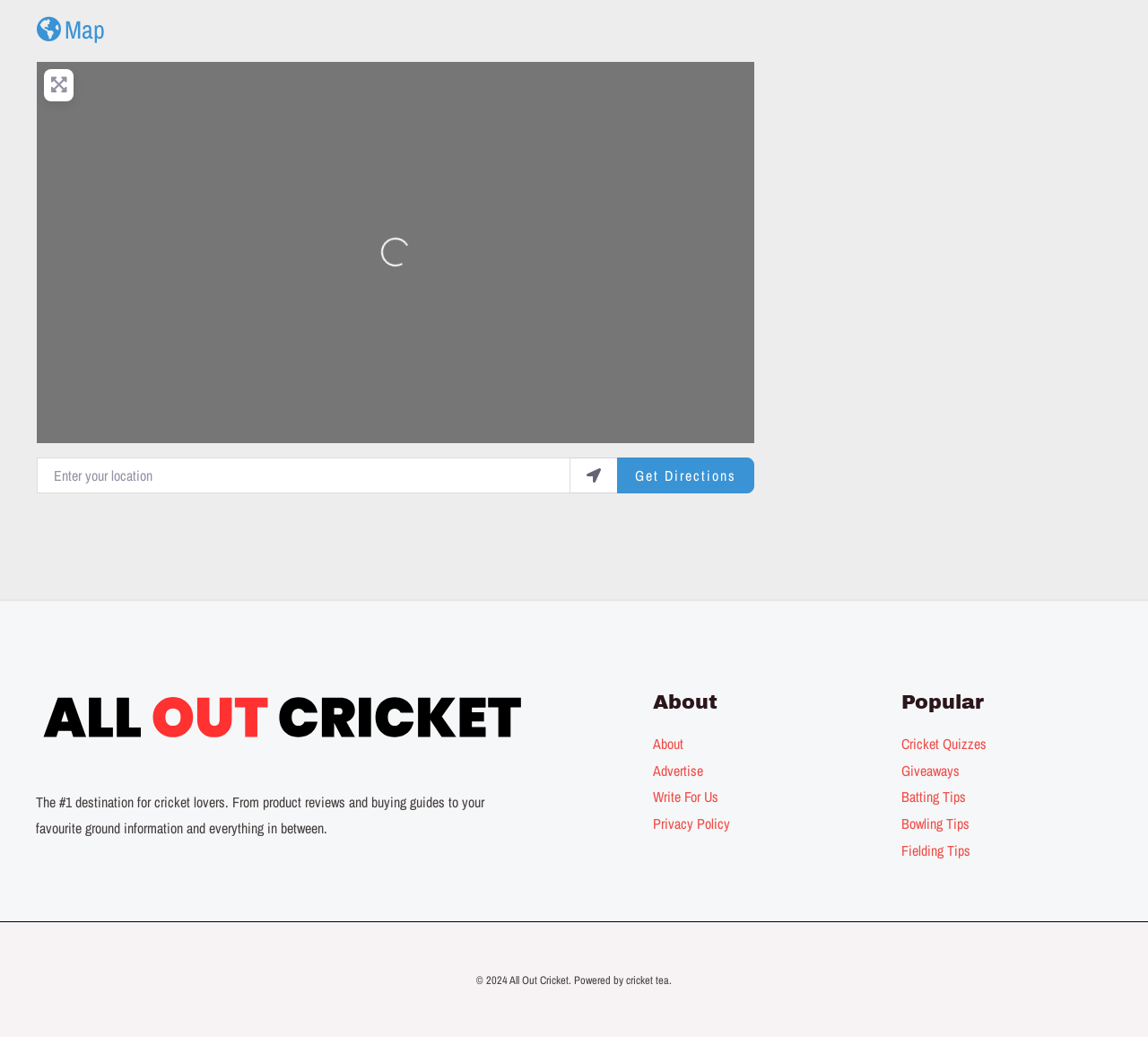Please predict the bounding box coordinates of the element's region where a click is necessary to complete the following instruction: "Click on About". The coordinates should be represented by four float numbers between 0 and 1, i.e., [left, top, right, bottom].

[0.569, 0.708, 0.595, 0.727]